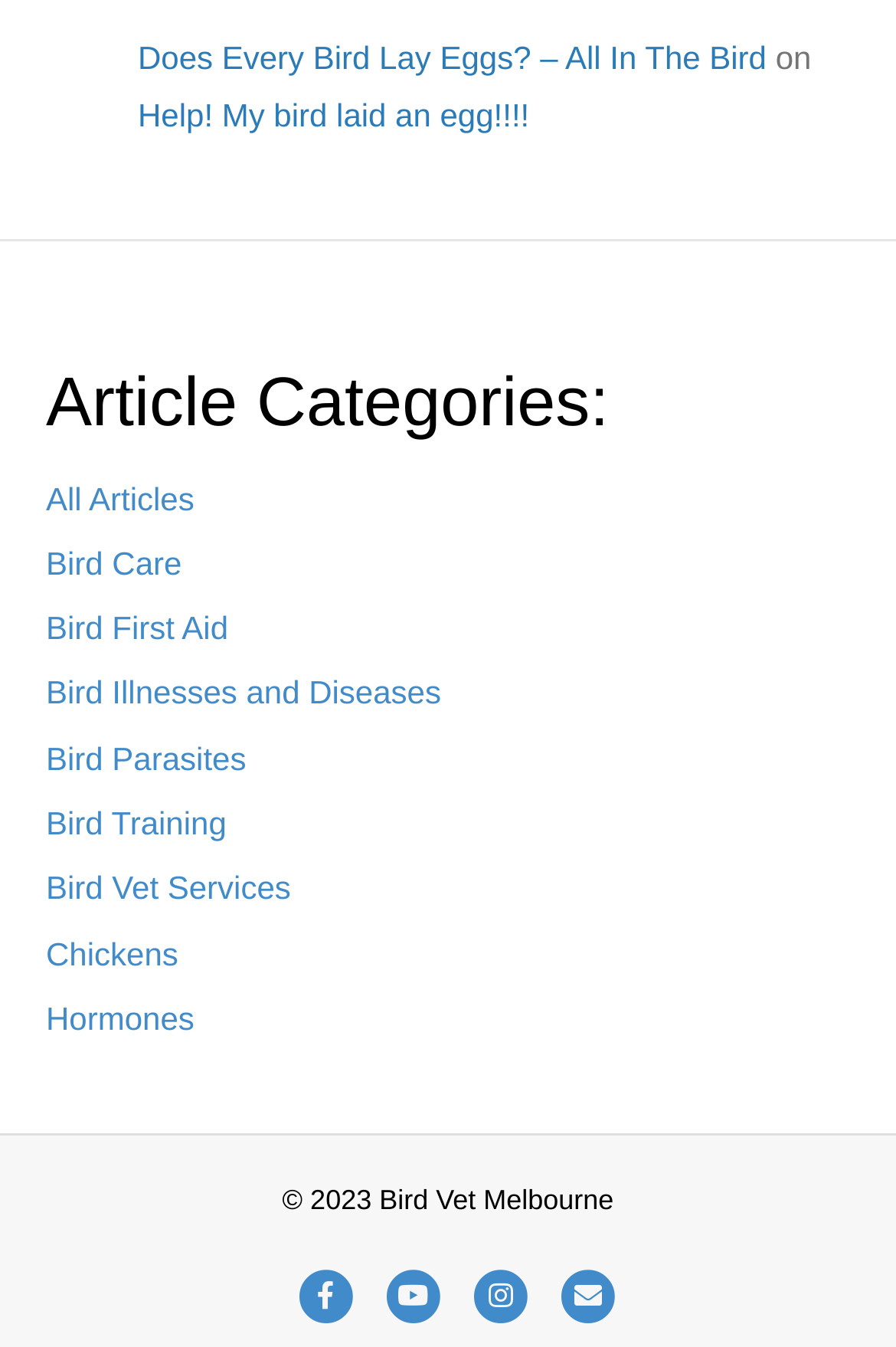Kindly determine the bounding box coordinates of the area that needs to be clicked to fulfill this instruction: "explore bird first aid".

[0.051, 0.453, 0.255, 0.48]